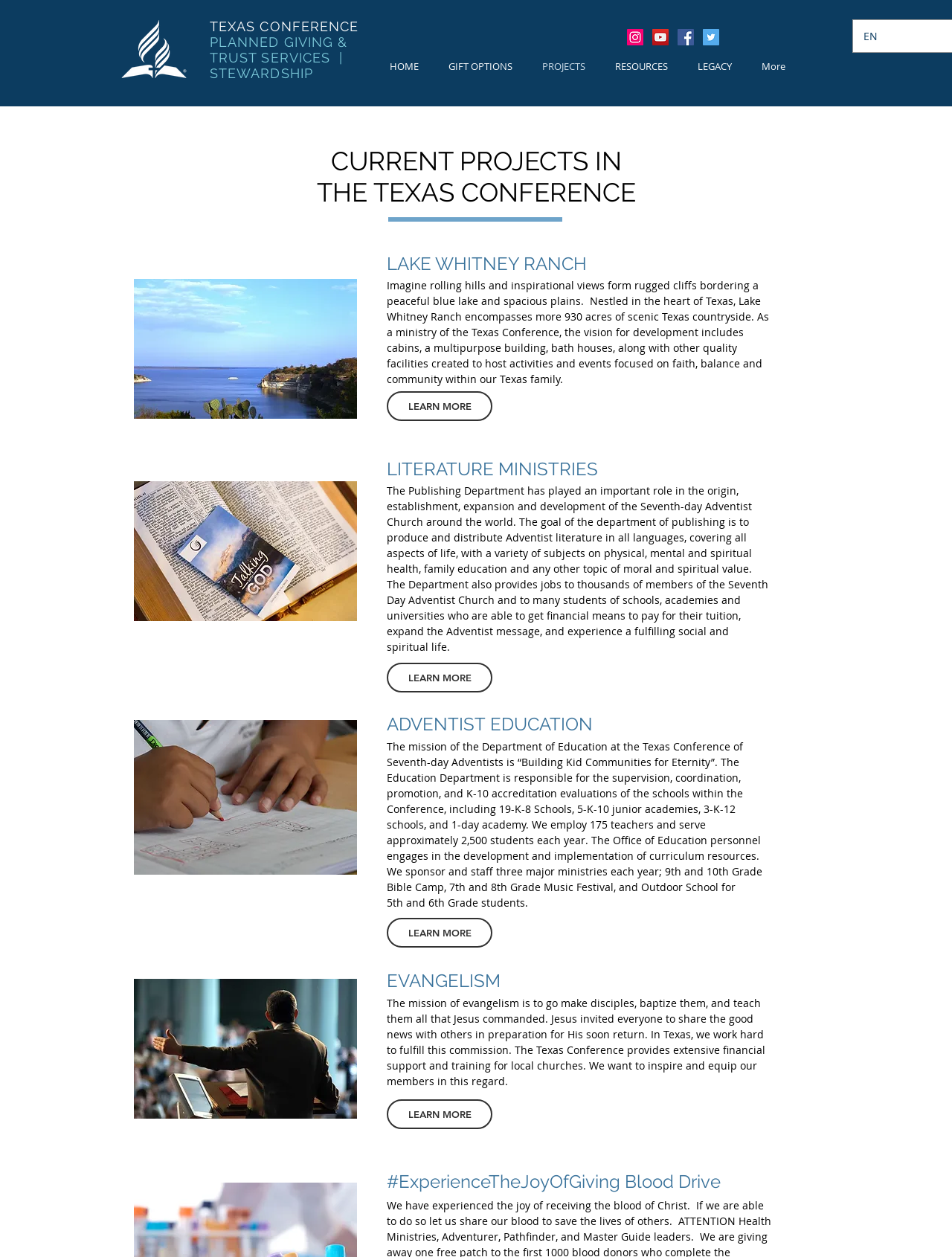Bounding box coordinates are to be given in the format (top-left x, top-left y, bottom-right x, bottom-right y). All values must be floating point numbers between 0 and 1. Provide the bounding box coordinate for the UI element described as: PLANNED GIVING &

[0.22, 0.027, 0.37, 0.04]